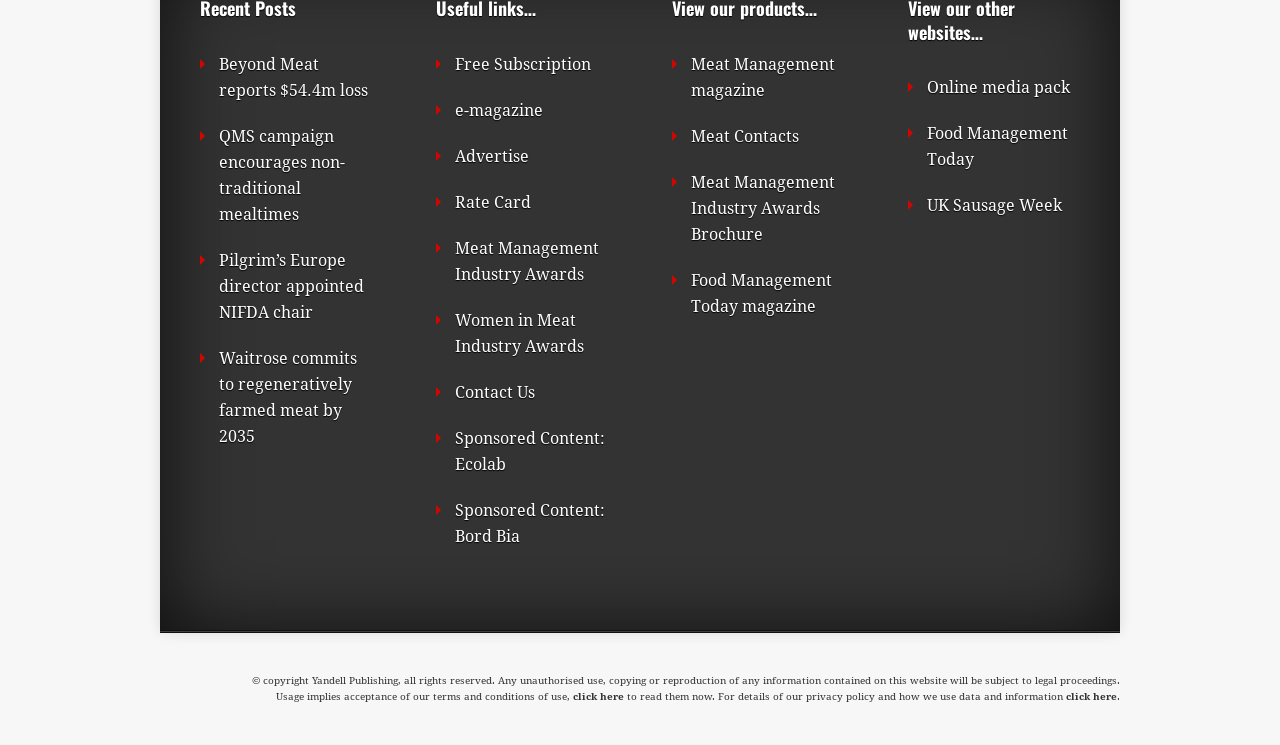Locate the bounding box coordinates of the UI element described by: "Search". Provide the coordinates as four float numbers between 0 and 1, formatted as [left, top, right, bottom].

None